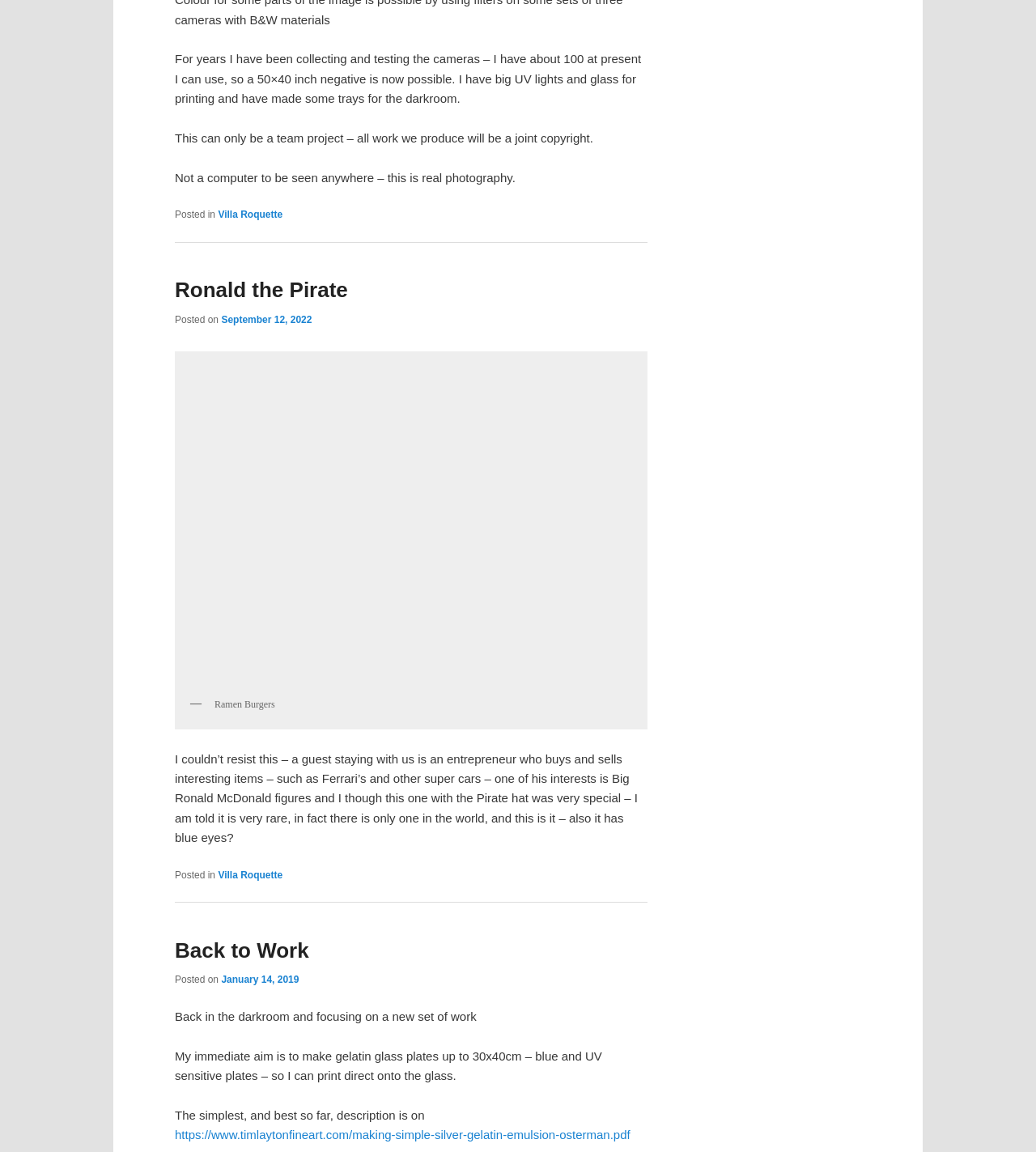Pinpoint the bounding box coordinates of the clickable element to carry out the following instruction: "Follow the link to learn about making simple silver gelatin emulsion."

[0.169, 0.979, 0.608, 0.991]